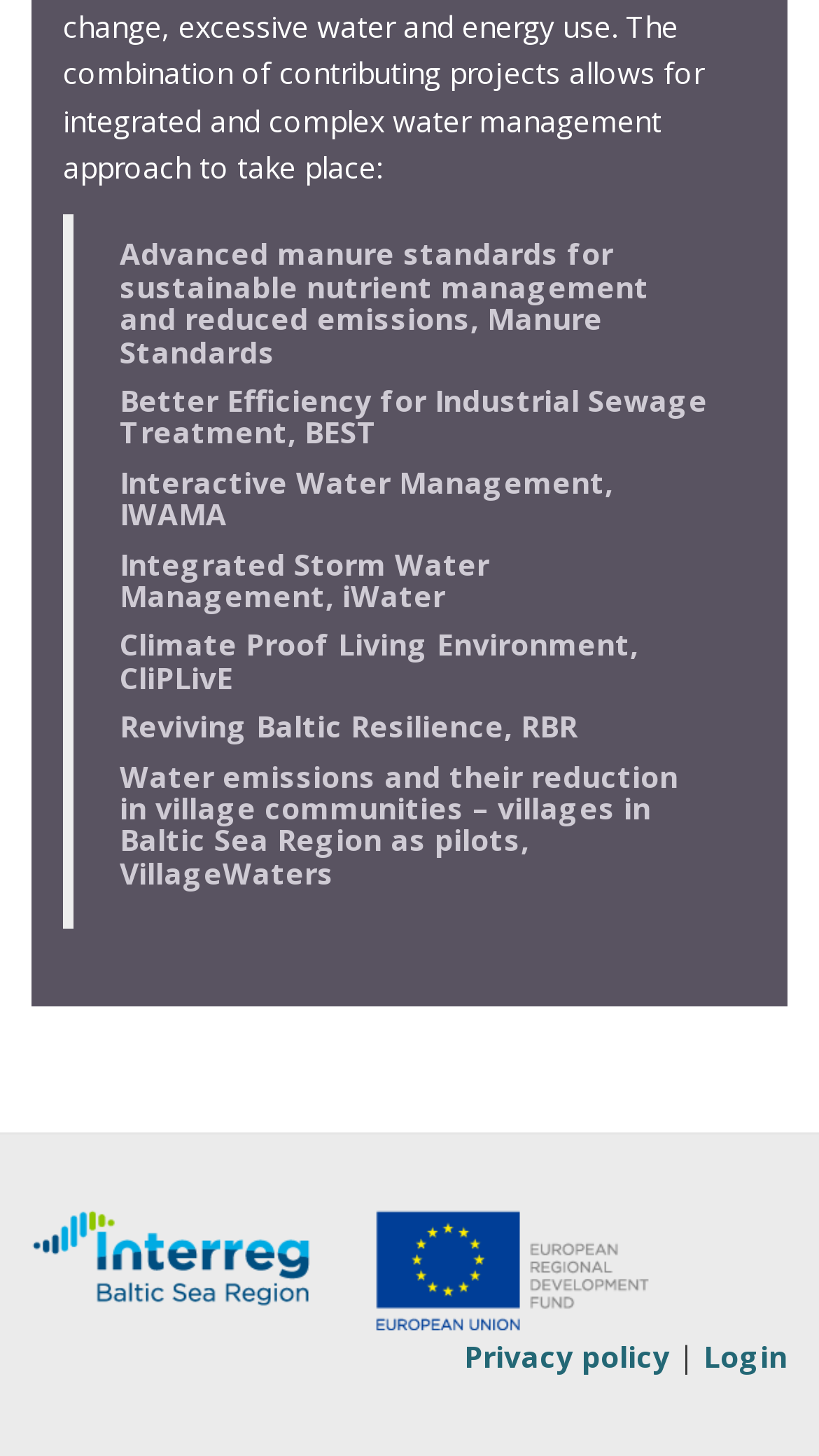Please determine the bounding box coordinates of the element's region to click for the following instruction: "Learn about Better Efficiency for Industrial Sewage Treatment".

[0.146, 0.261, 0.864, 0.311]